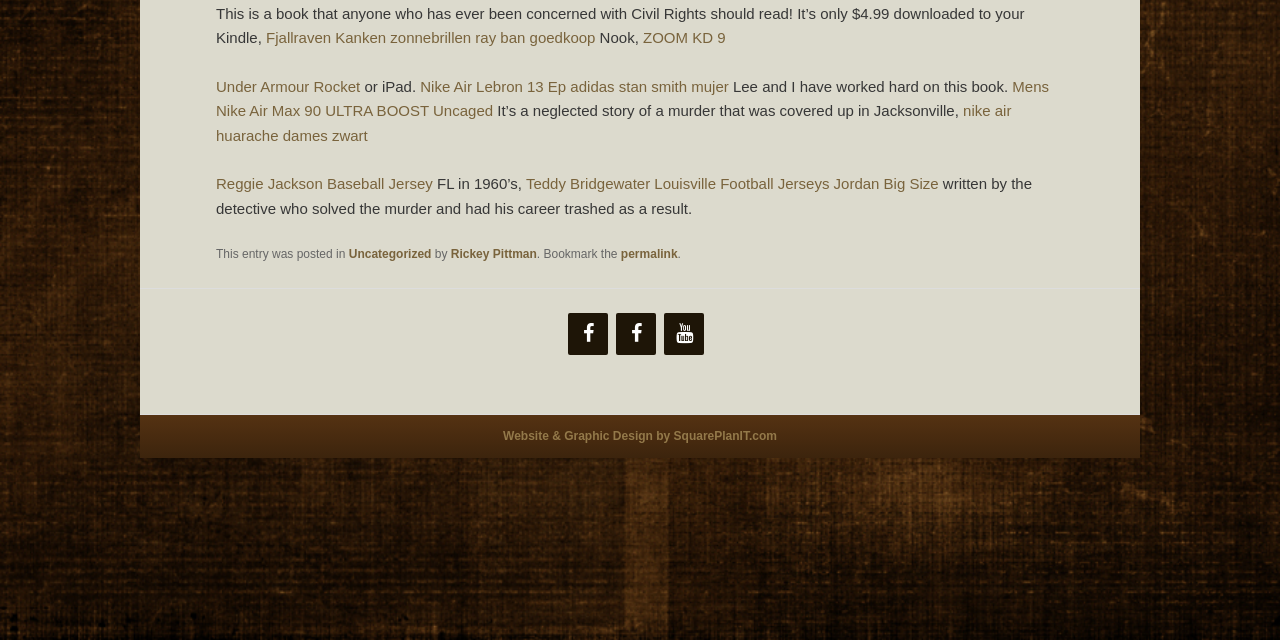Determine the bounding box coordinates for the UI element matching this description: "ULTRA BOOST Uncaged".

[0.254, 0.16, 0.385, 0.186]